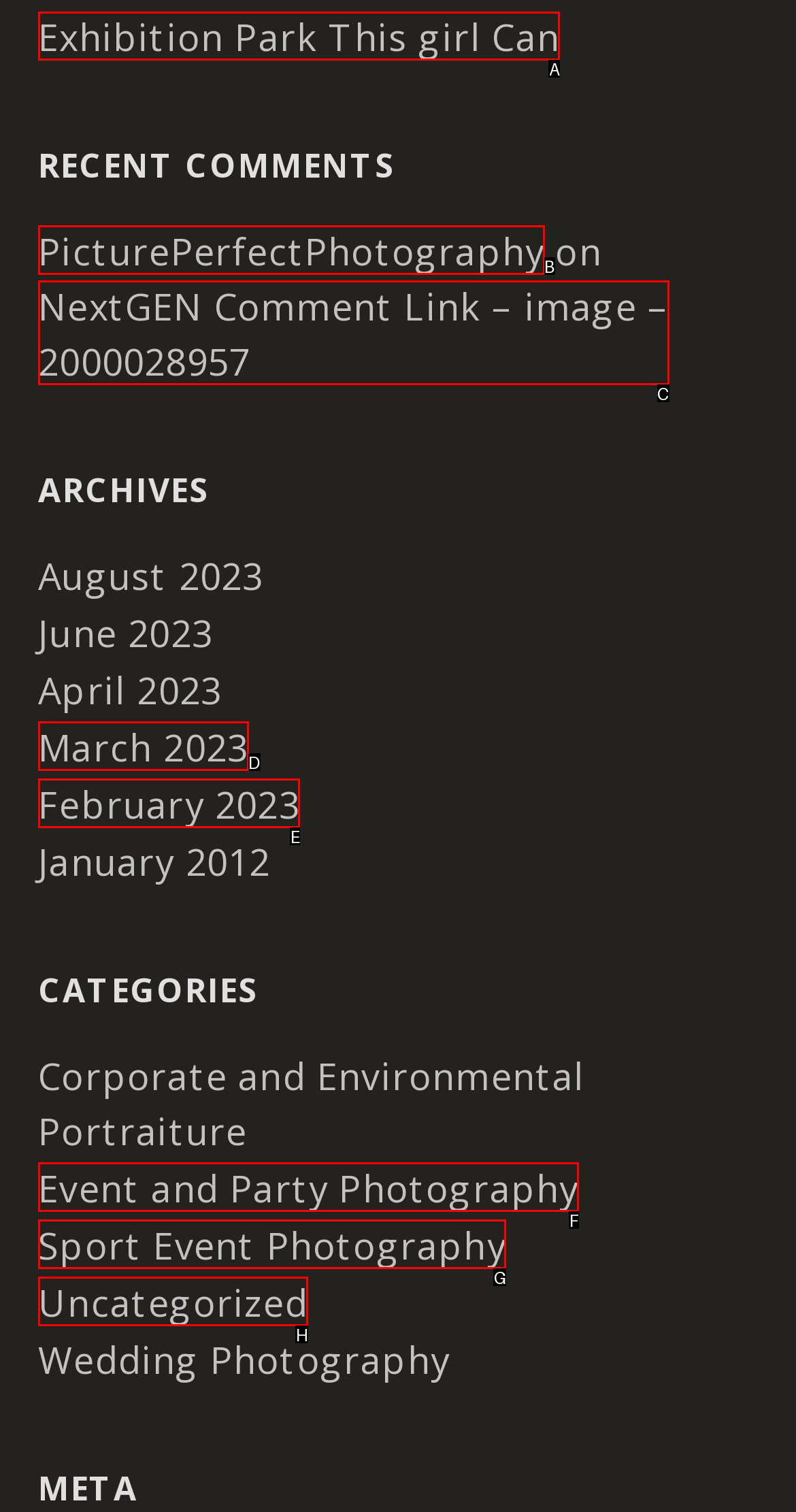Indicate which HTML element you need to click to complete the task: View Exhibition Park This girl Can. Provide the letter of the selected option directly.

A